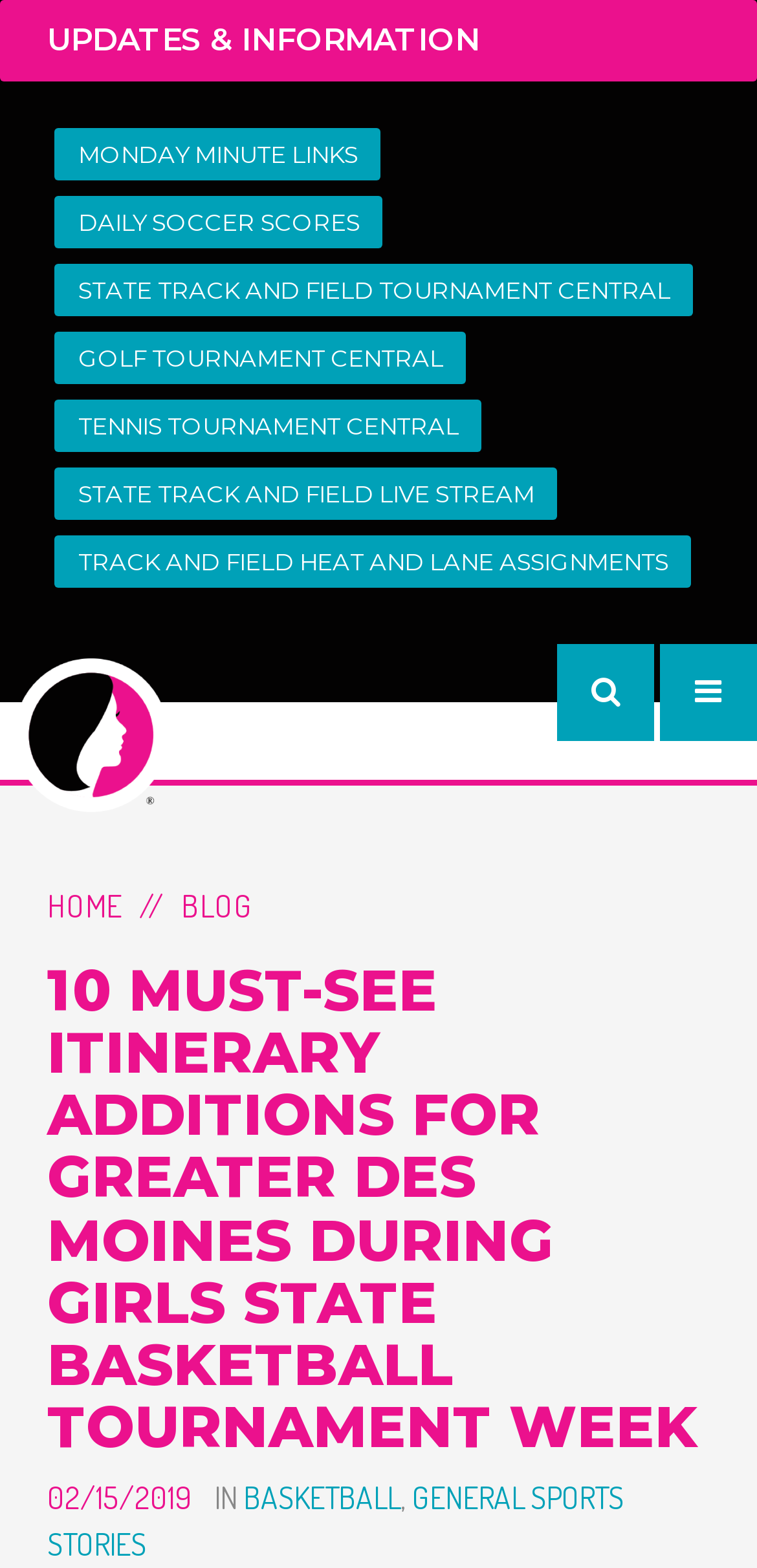Please specify the bounding box coordinates in the format (top-left x, top-left y, bottom-right x, bottom-right y), with all values as floating point numbers between 0 and 1. Identify the bounding box of the UI element described by: Daily Soccer Scores

[0.073, 0.124, 0.506, 0.158]